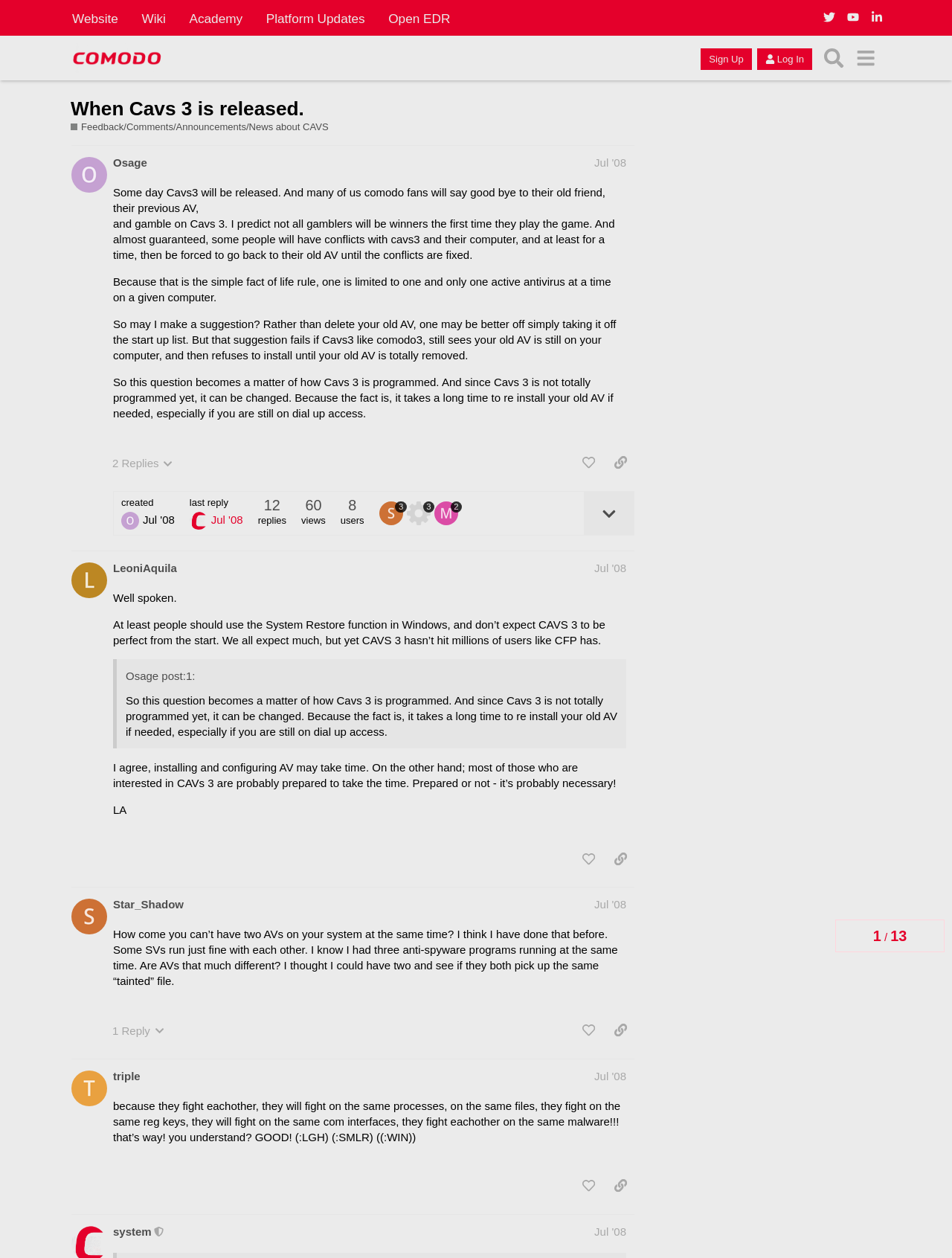Extract the main headline from the webpage and generate its text.

When Cavs 3 is released.